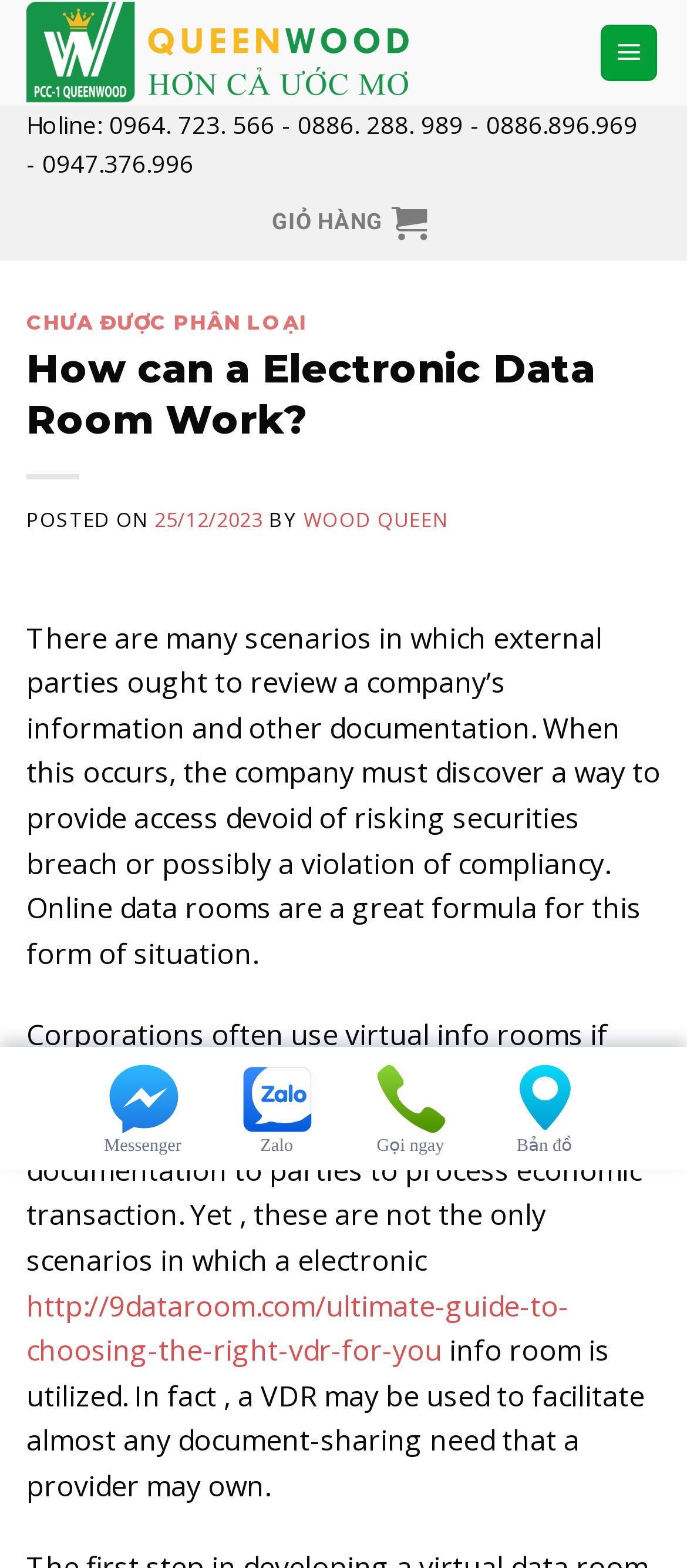Find the bounding box coordinates of the element's region that should be clicked in order to follow the given instruction: "Visit the http://9dataroom.com/ultimate-guide-to-choosing-the-right-vdr-for-you link". The coordinates should consist of four float numbers between 0 and 1, i.e., [left, top, right, bottom].

[0.038, 0.82, 0.828, 0.874]